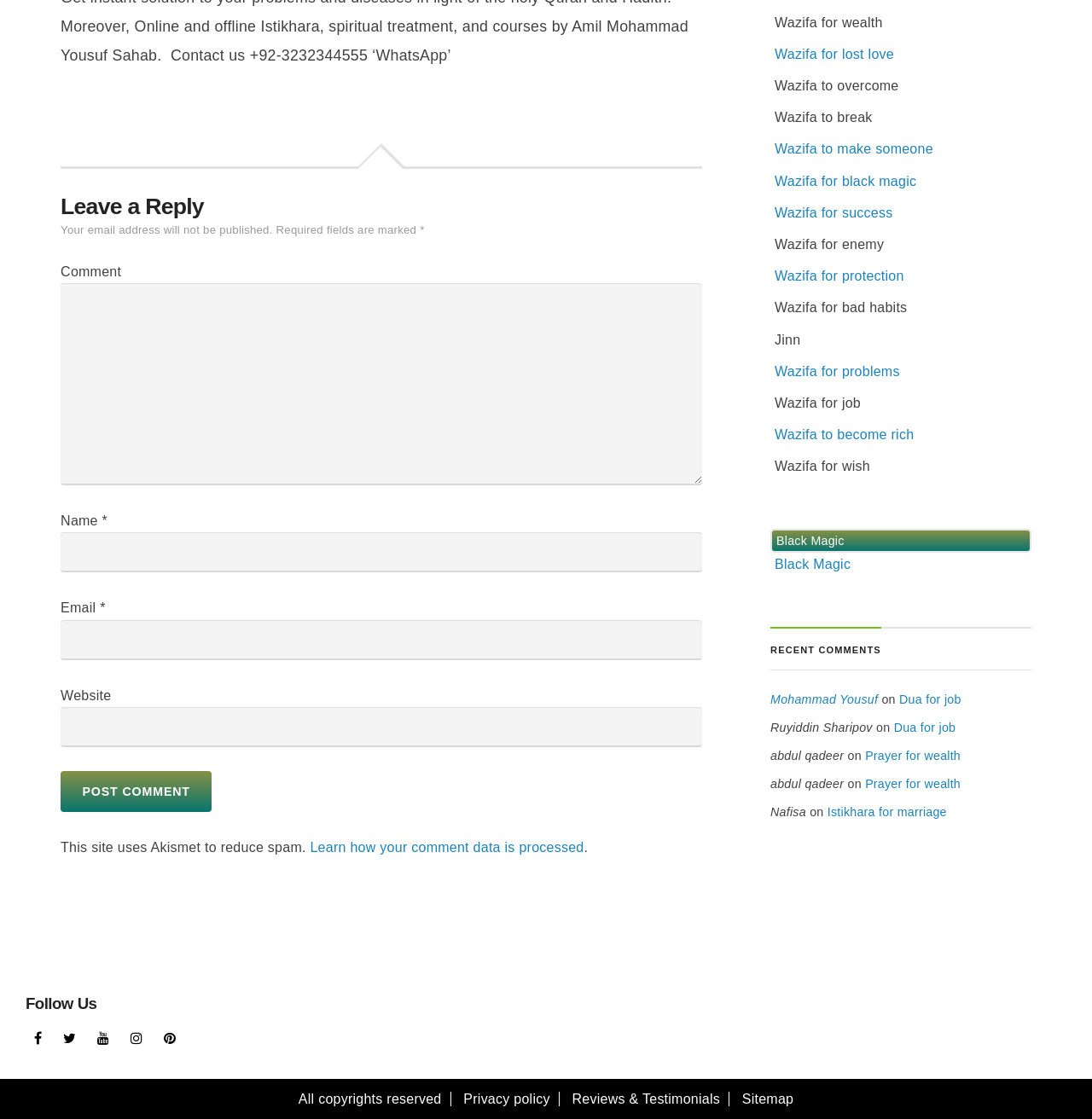How many recent comments are listed?
Please use the image to deliver a detailed and complete answer.

The webpage has a section headed 'RECENT COMMENTS' which lists four comments from users, including their names and the topics they commented on.